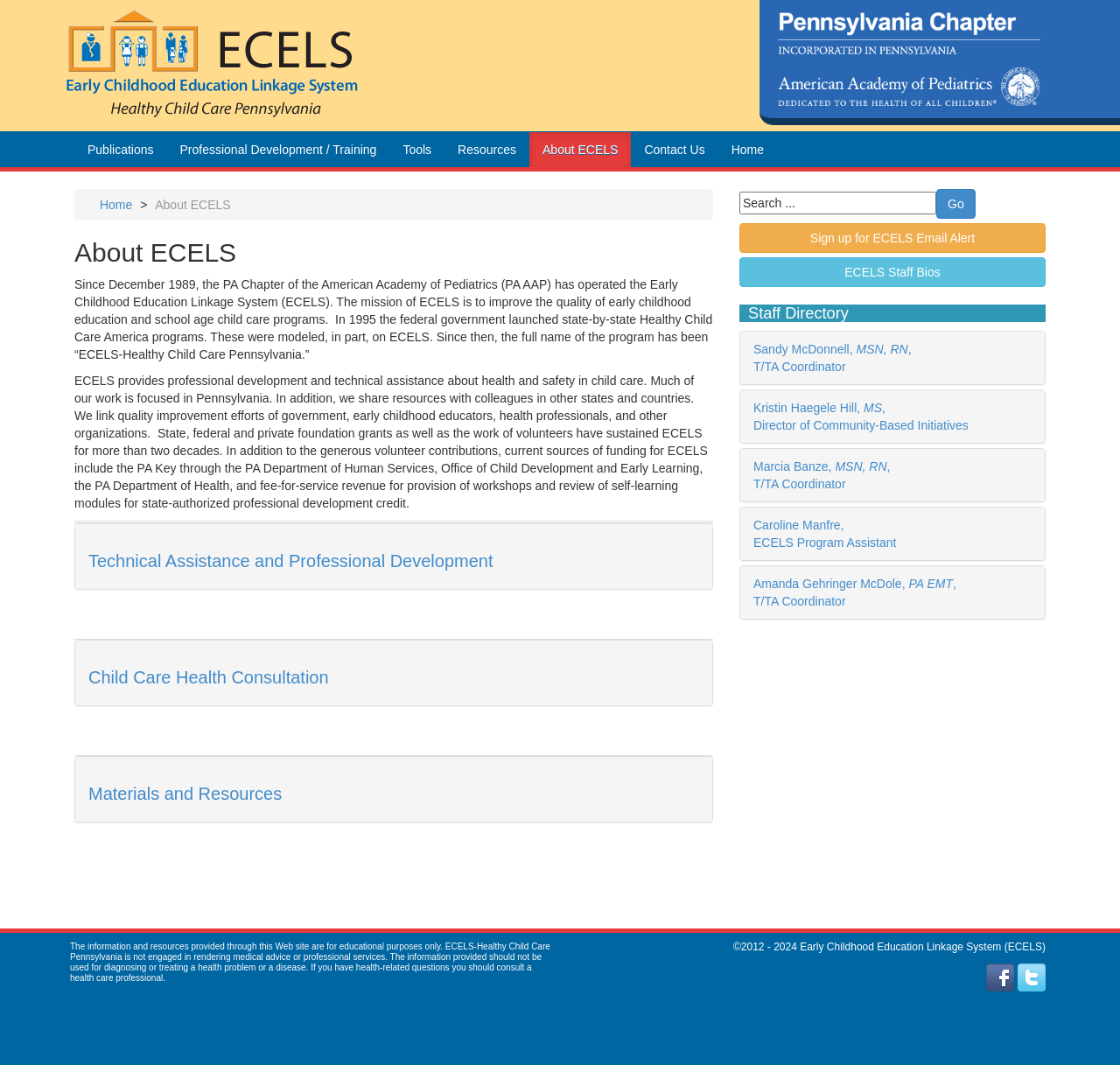Construct a thorough caption encompassing all aspects of the webpage.

The webpage is about the Early Childhood Education Linkage System (ECELS), a program operated by the PA Chapter of the American Academy of Pediatrics (PA AAP) since December 1989. At the top of the page, there is a heading that reads "PA Chapter, American Academy of Pediatrics" with a figure and a link to the same text. Below this, there are six links to different sections of the website, including "Publications", "Professional Development / Training", "Tools", "Resources", "About ECELS", and "Contact Us".

To the right of these links, there is a navigation section with breadcrumbs, showing the current page as "About ECELS" and a link to the "Home" page. Below this, there is a heading that reads "About ECELS" again, followed by a block of text that describes the mission and history of ECELS.

The page then lists the services provided by ECELS, including professional development and technical assistance about health and safety in child care. There are three links to specific sections: "Technical Assistance and Professional Development", "Child Care Health Consultation", and "Materials and Resources".

On the right side of the page, there is a search box with a "Go" button, as well as links to "Sign up for ECELS Email Alert" and "ECELS Staff Bios". Below this, there is a section titled "Staff Directory" with links to the bios of five staff members.

At the bottom of the page, there is a disclaimer stating that the information provided is for educational purposes only and should not be used for diagnosing or treating health problems. There is also a copyright notice and two links to unknown destinations.